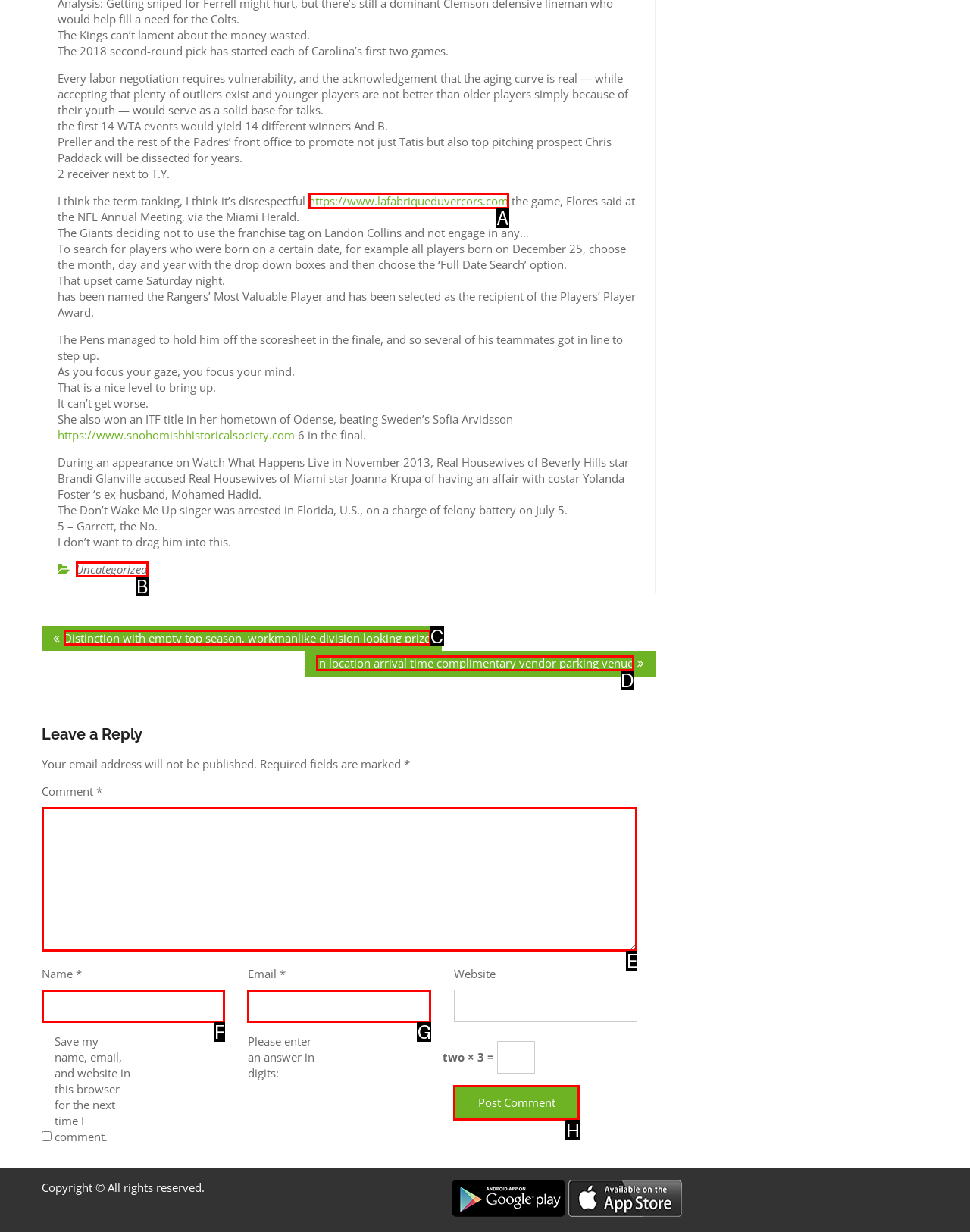Tell me which one HTML element I should click to complete the following task: Enter your comment
Answer with the option's letter from the given choices directly.

E